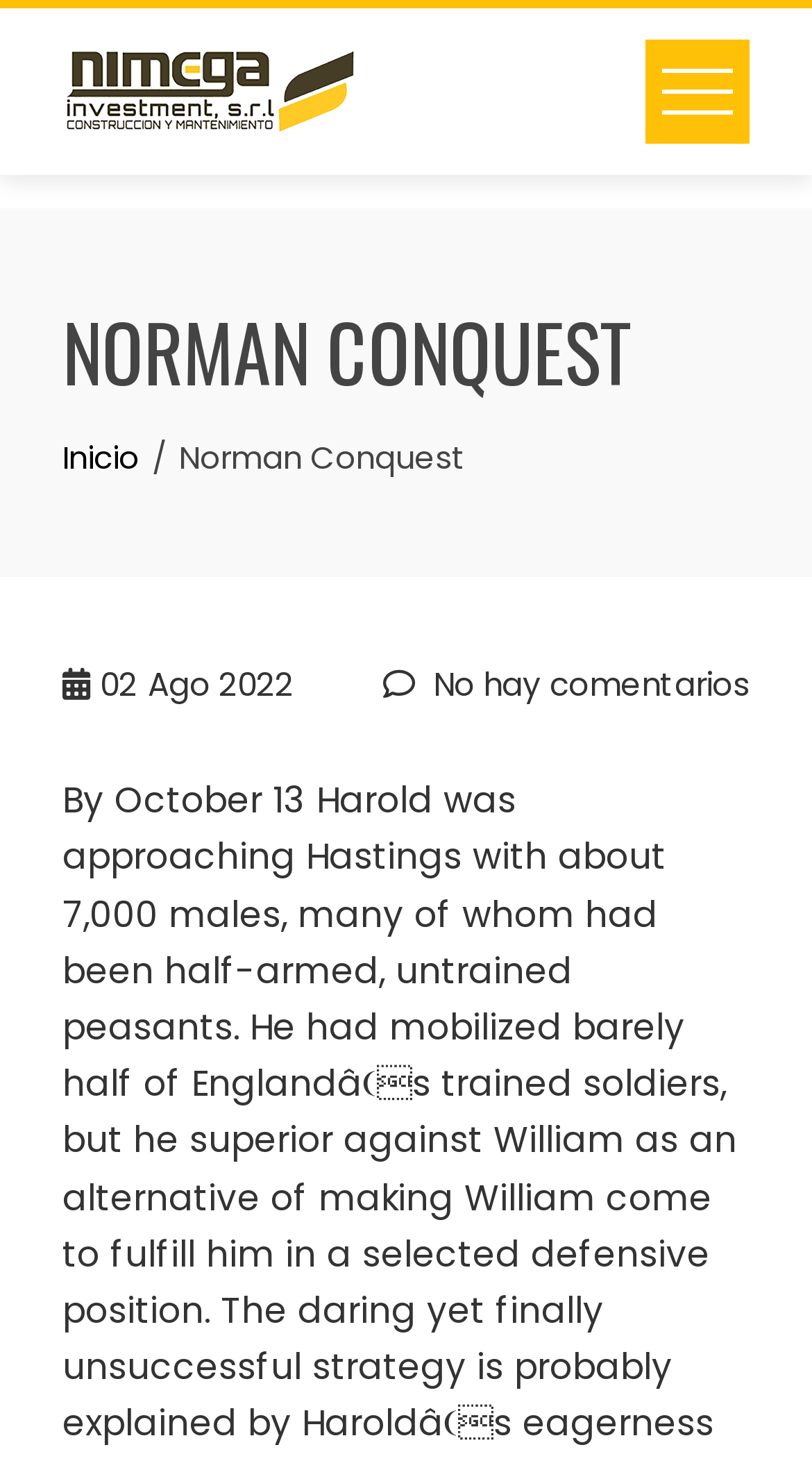How many breadcrumbs are there?
Please provide an in-depth and detailed response to the question.

The breadcrumbs are located in the navigation section, and they consist of two elements: the link 'Inicio' and the static text 'Norman Conquest'.